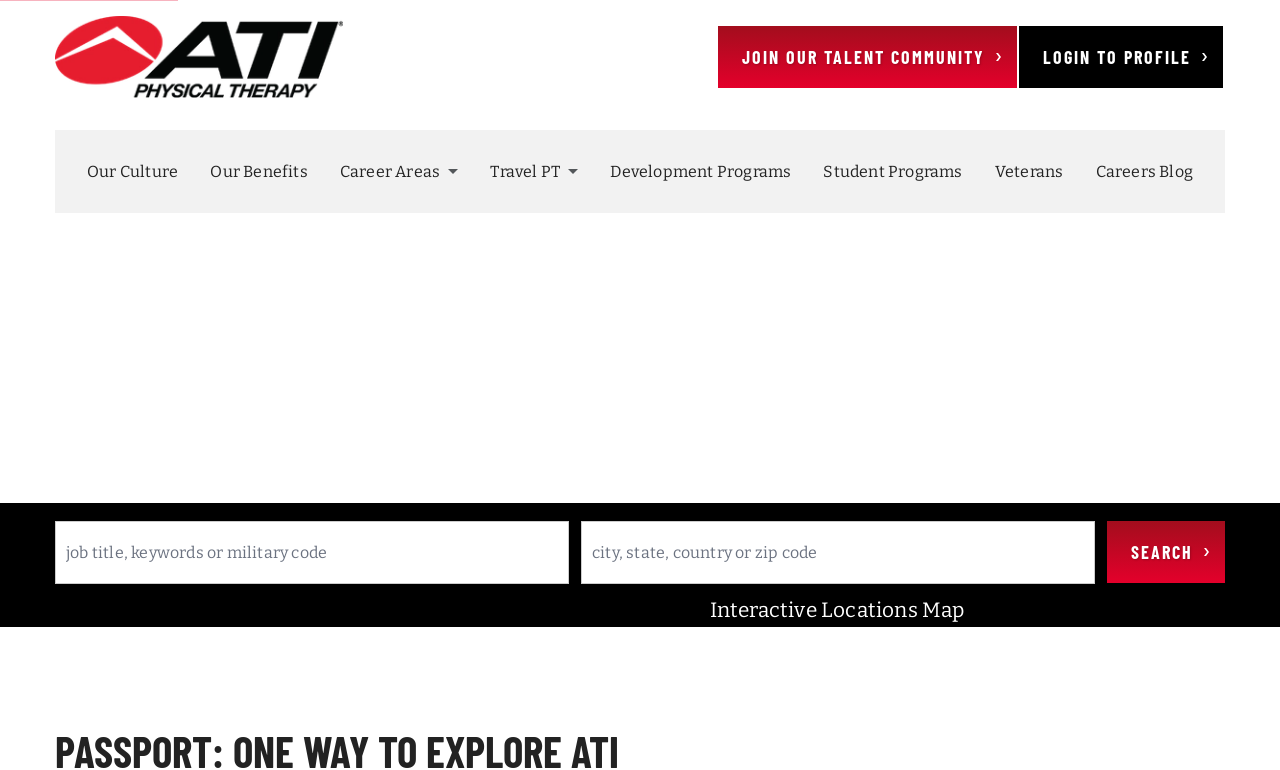Using the image as a reference, answer the following question in as much detail as possible:
How can users search for jobs?

Users can search for jobs using the search bar at the bottom of the webpage, which includes a keyword field, a location field, and a 'SEARCH' button.